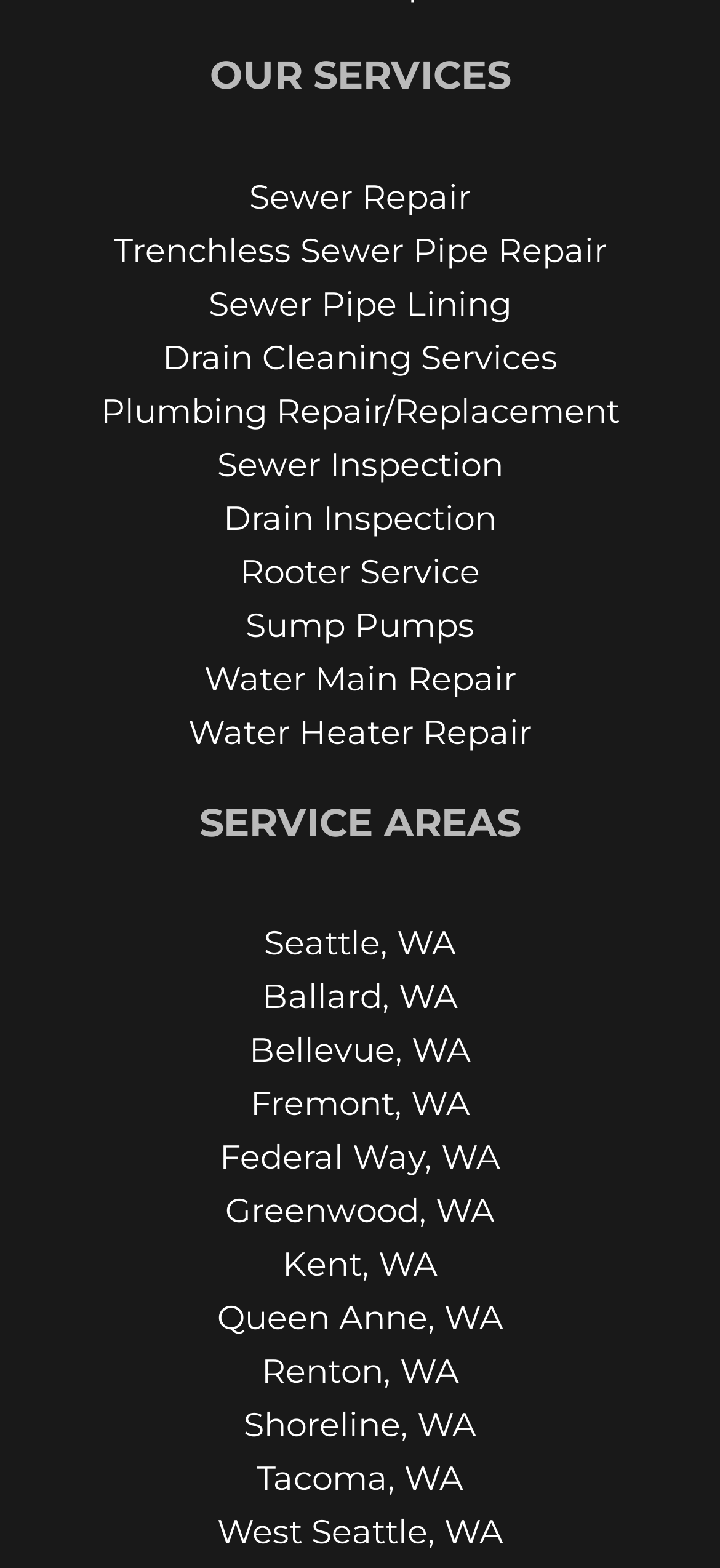Given the element description, predict the bounding box coordinates in the format (top-left x, top-left y, bottom-right x, bottom-right y). Make sure all values are between 0 and 1. Here is the element description: Renton, WA

[0.077, 0.859, 0.923, 0.892]